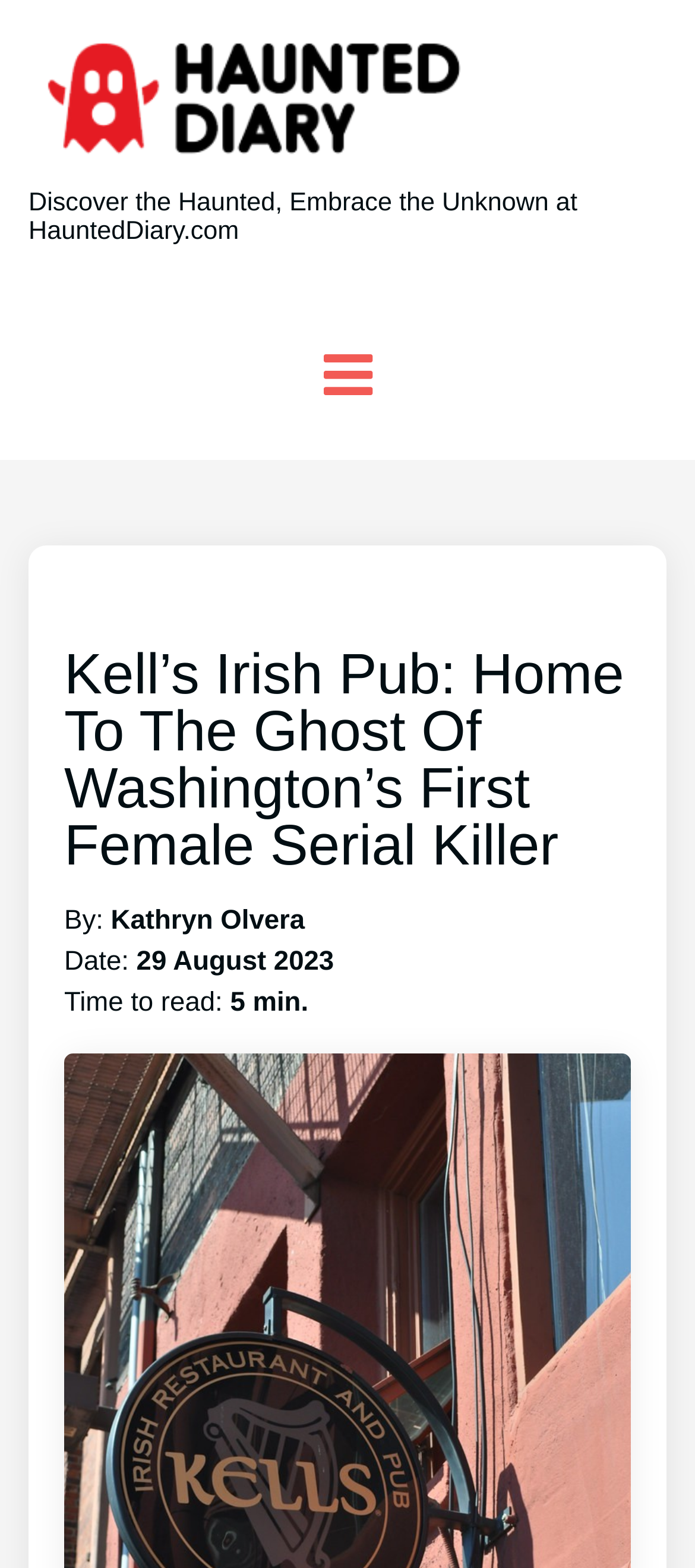Provide a brief response in the form of a single word or phrase:
What is the name of the author of the article?

Kathryn Olvera